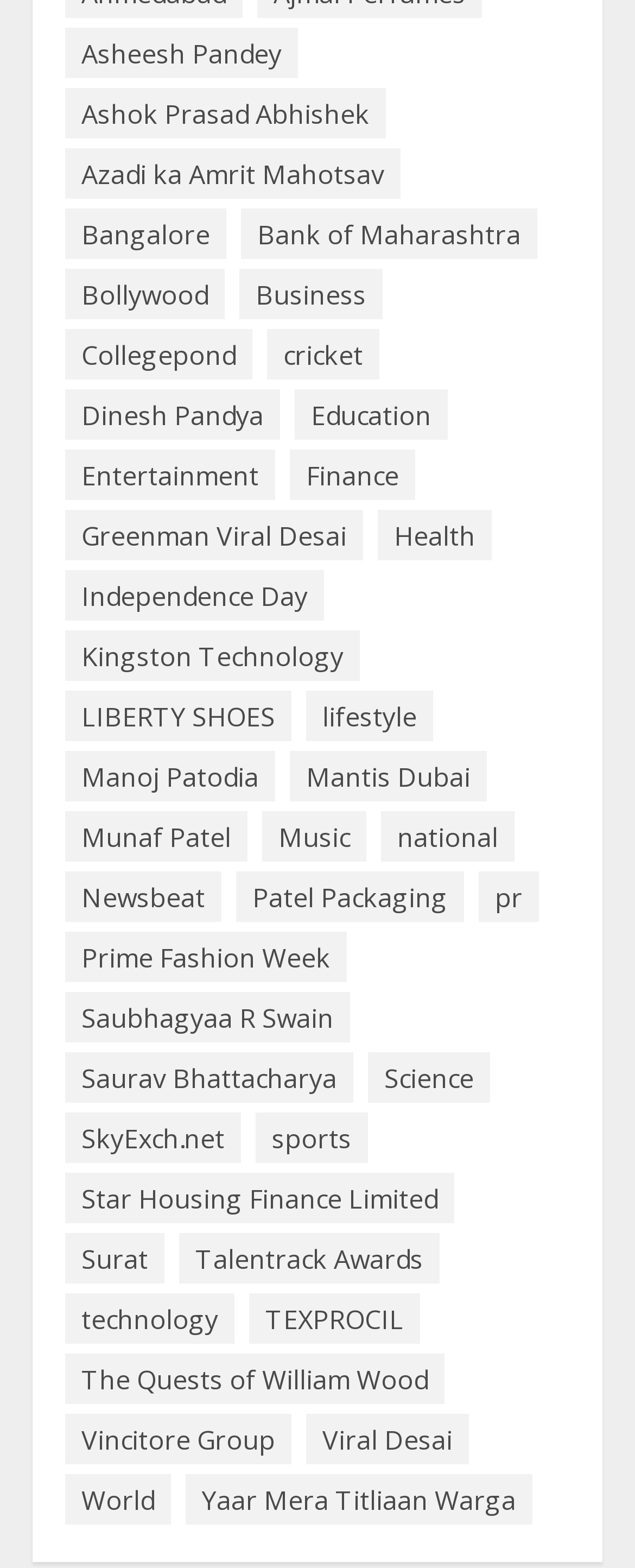How many links are on this webpage?
From the image, respond with a single word or phrase.

216